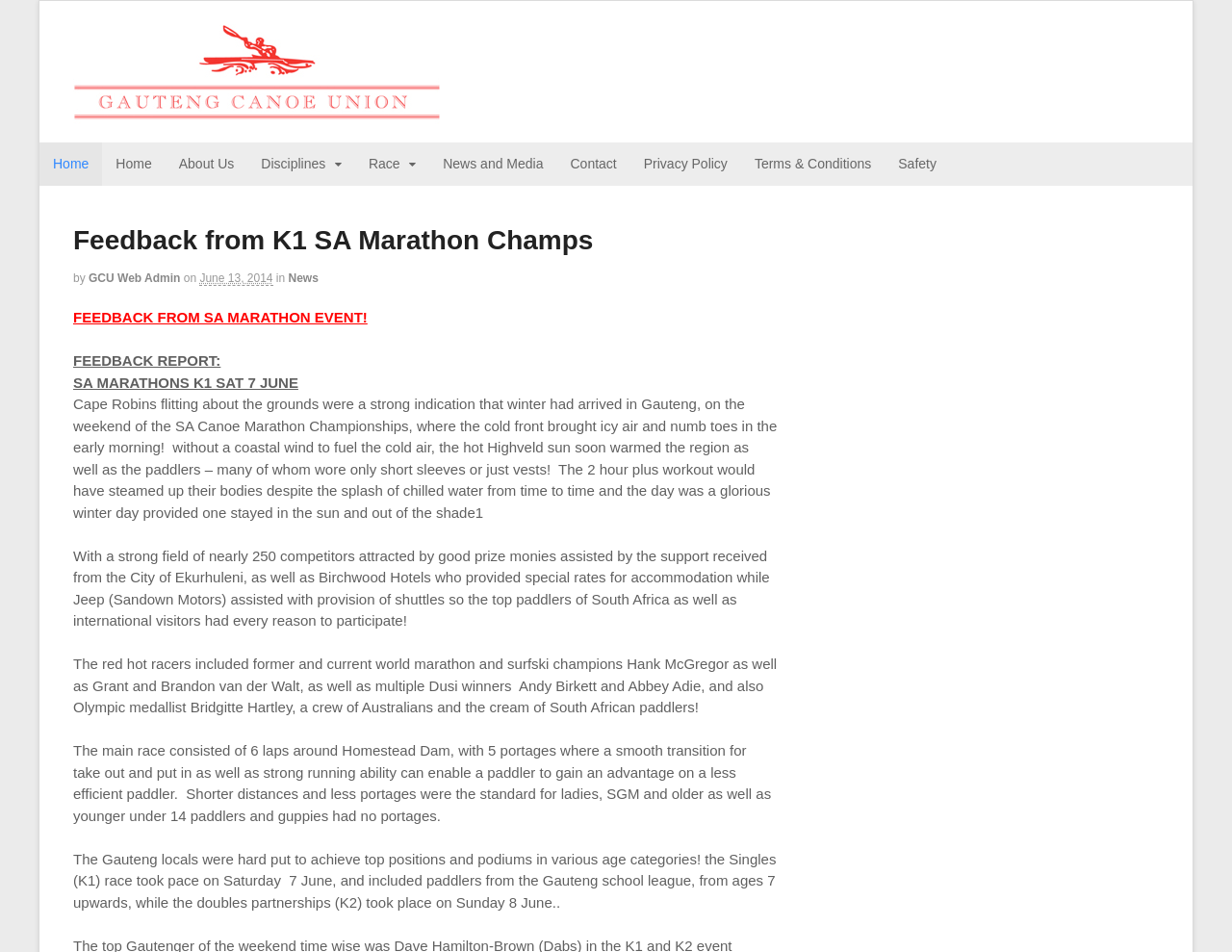Find the bounding box coordinates for the element that must be clicked to complete the instruction: "Click the 'News and Media' link". The coordinates should be four float numbers between 0 and 1, indicated as [left, top, right, bottom].

[0.349, 0.15, 0.452, 0.195]